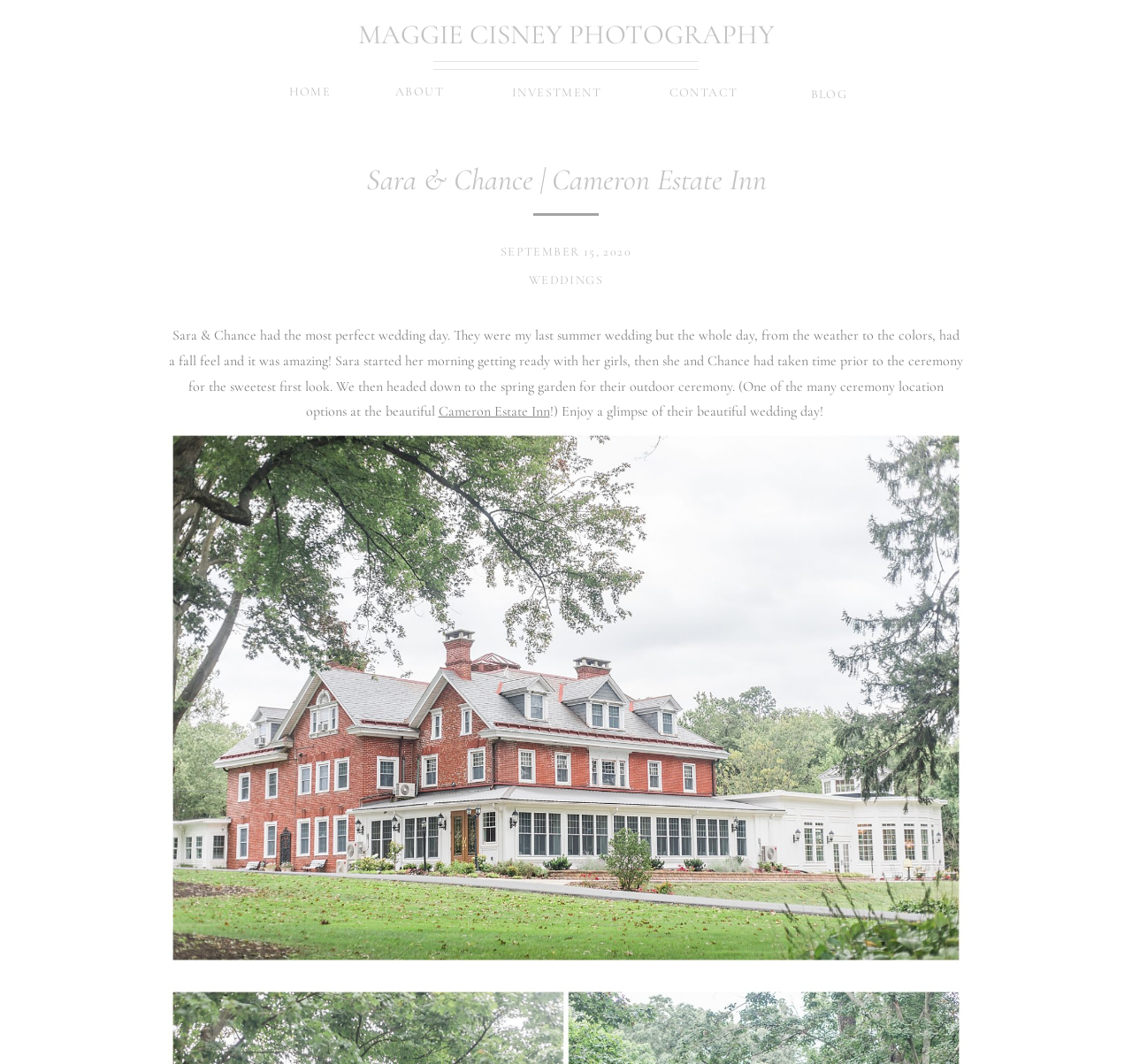Give a one-word or one-phrase response to the question: 
What is the date of the wedding?

SEPTEMBER 15, 2020